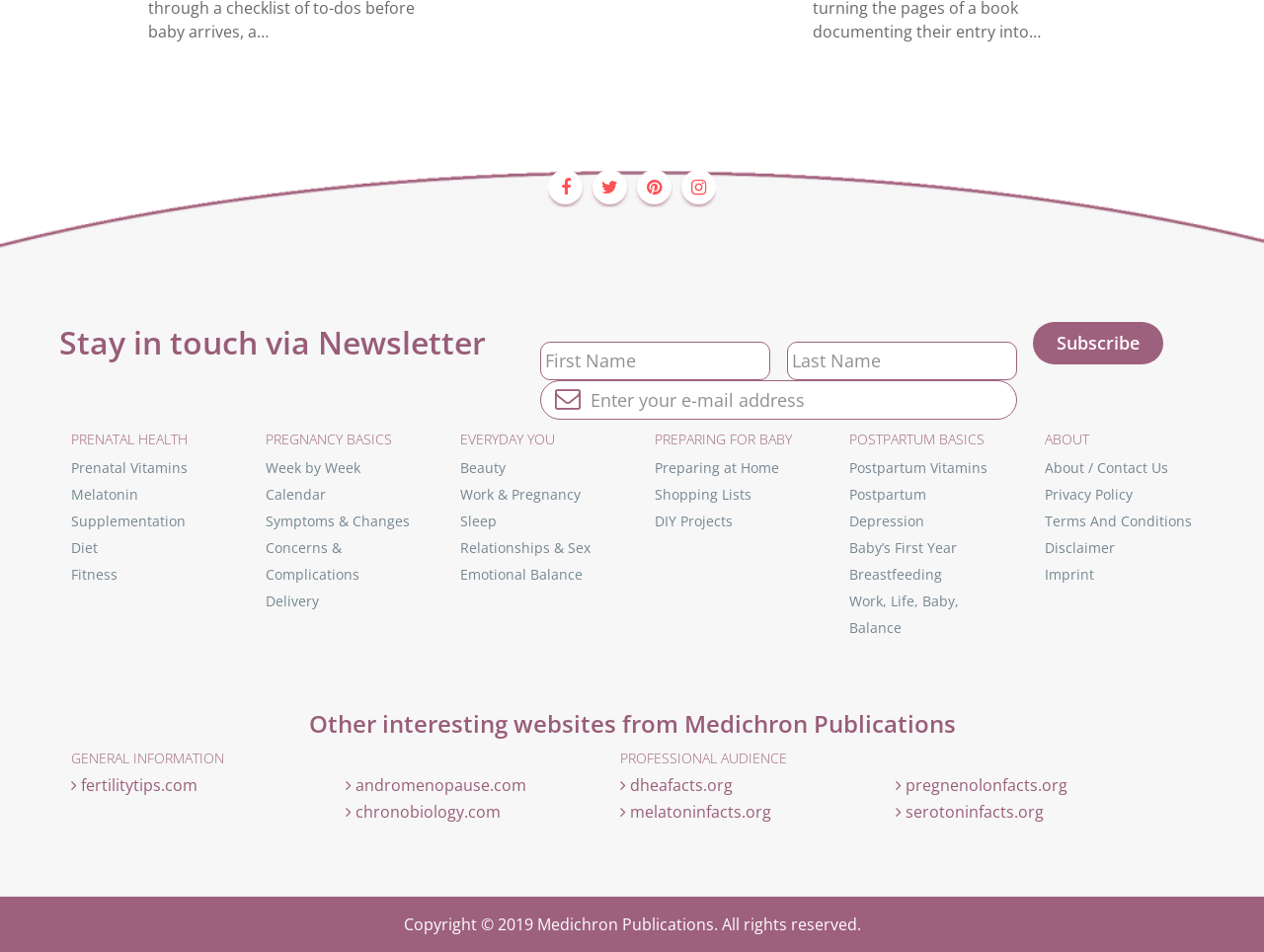Locate the bounding box coordinates of the element you need to click to accomplish the task described by this instruction: "Subscribe to the newsletter".

[0.817, 0.338, 0.92, 0.383]